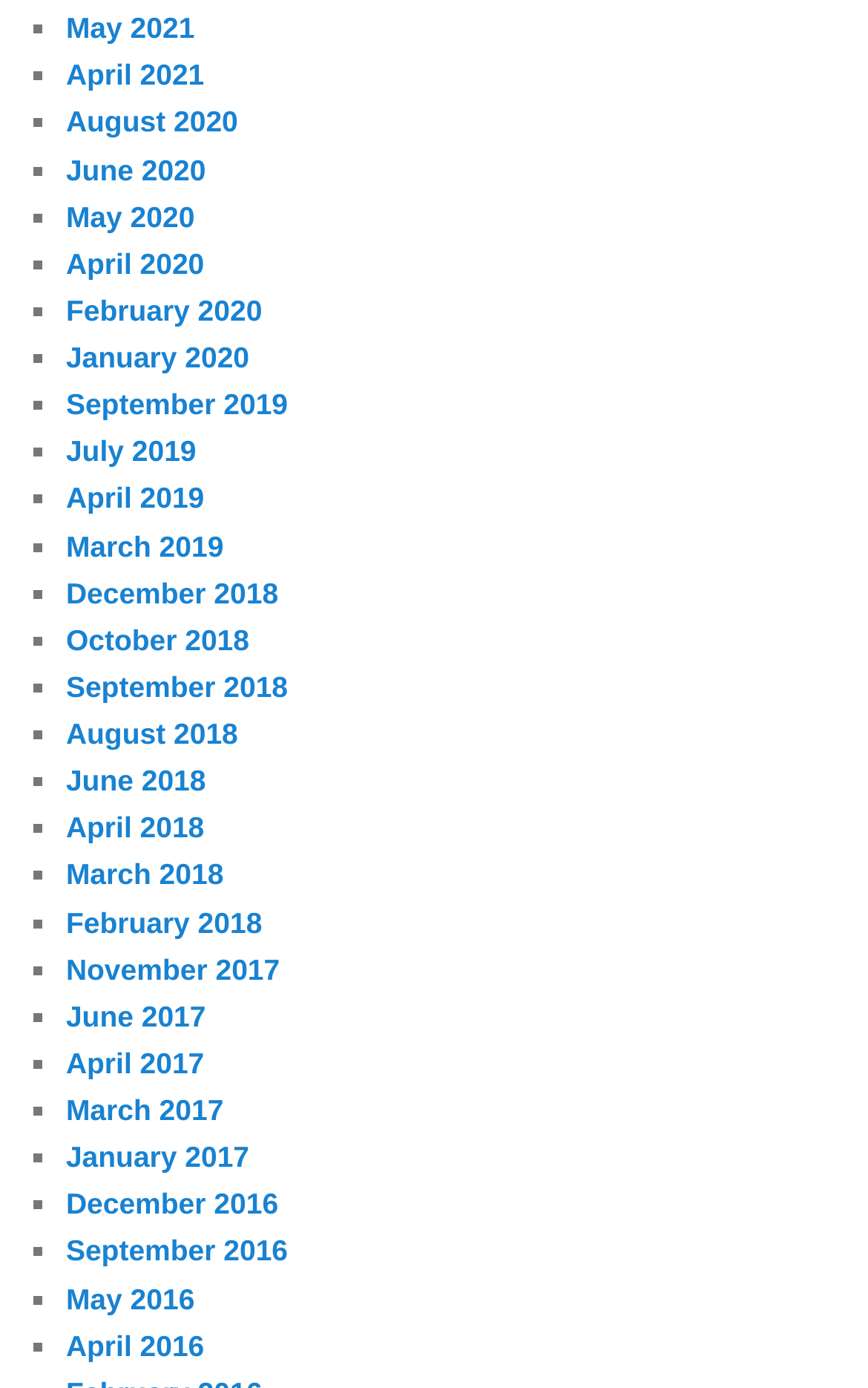Find the bounding box coordinates of the element you need to click on to perform this action: 'View April 2020'. The coordinates should be represented by four float values between 0 and 1, in the format [left, top, right, bottom].

[0.076, 0.178, 0.235, 0.202]